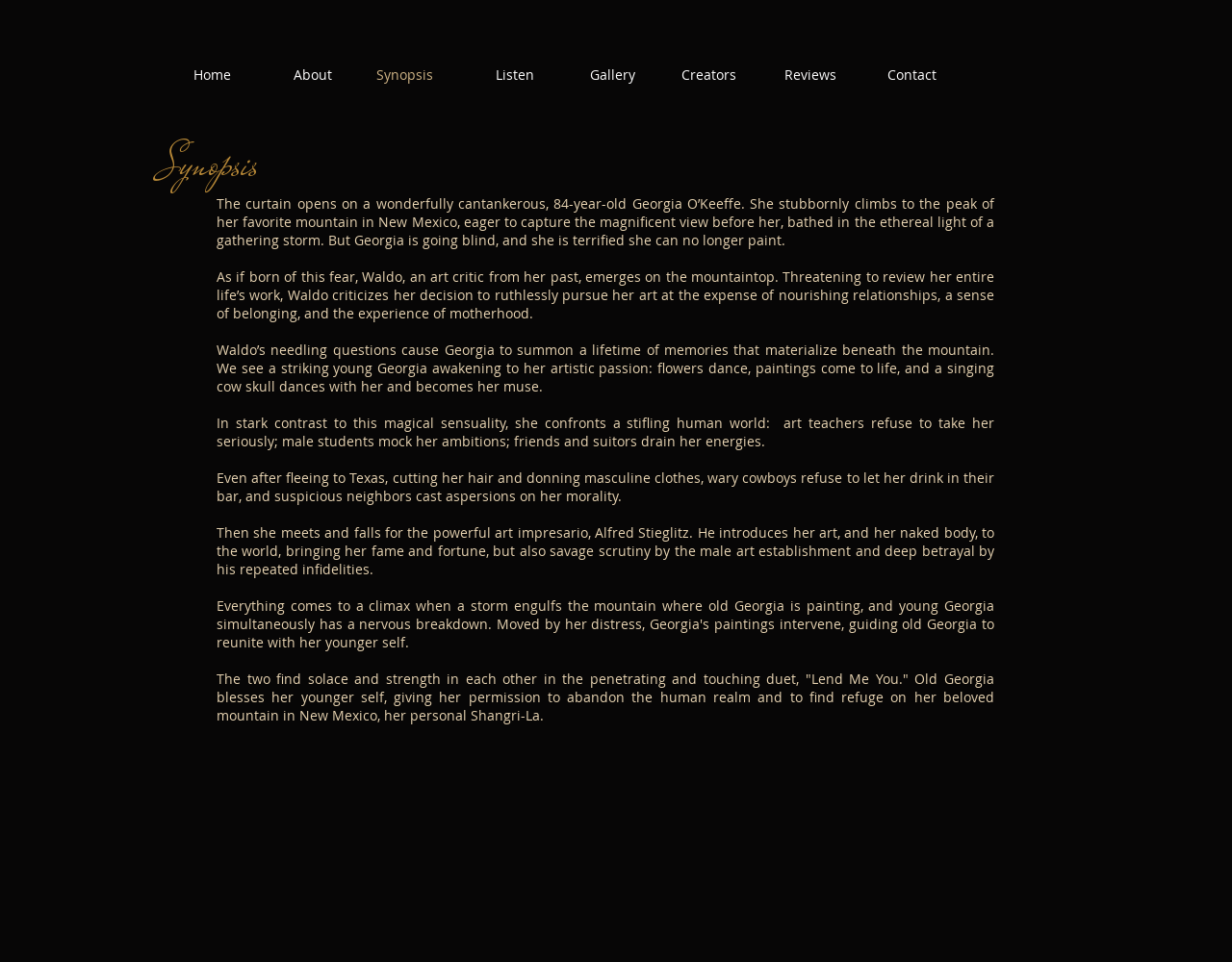Please determine the bounding box coordinates for the element that should be clicked to follow these instructions: "Click on the Contact link".

[0.691, 0.07, 0.772, 0.086]